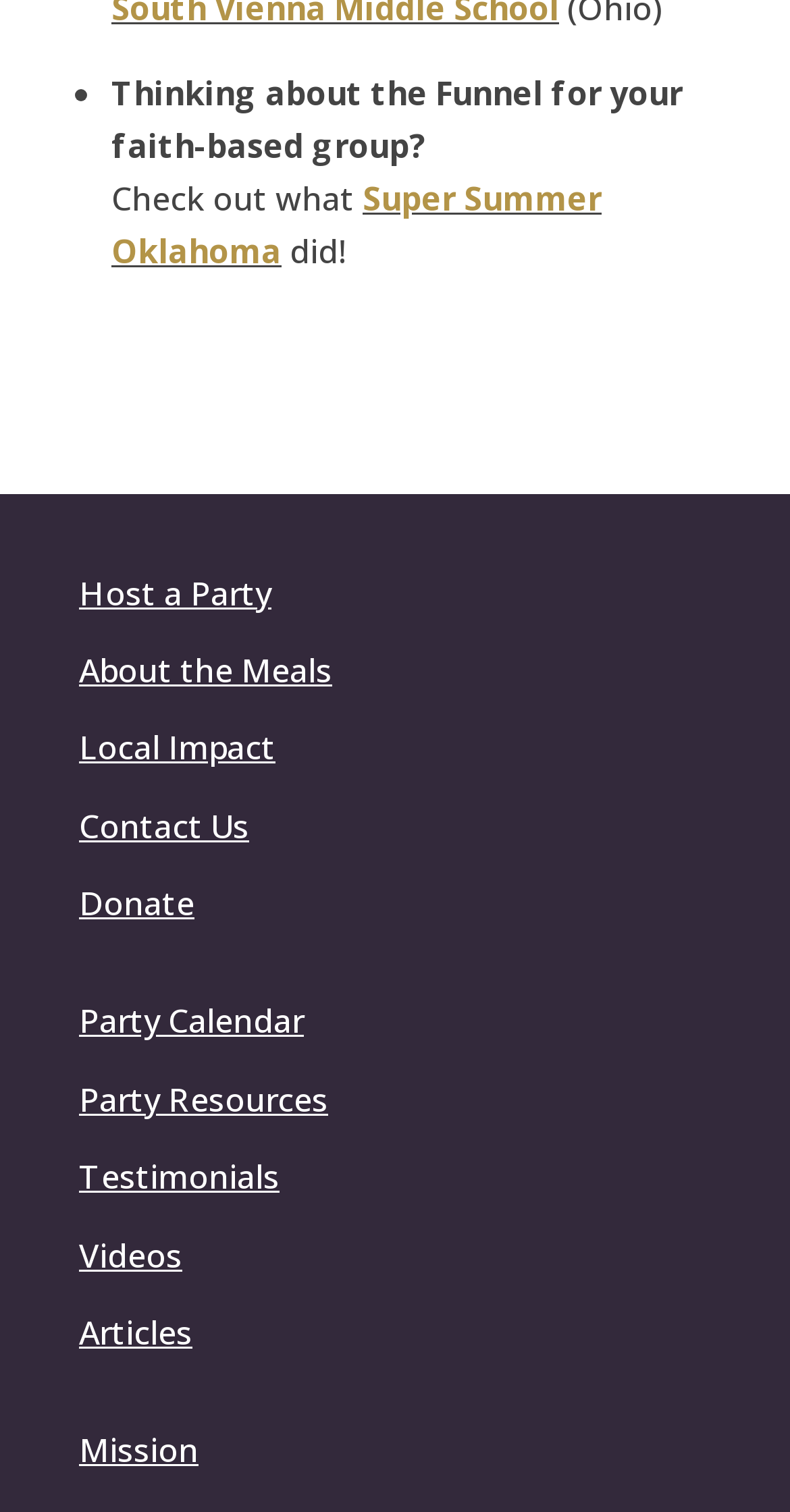Find the bounding box coordinates for the HTML element described as: "Testimonials". The coordinates should consist of four float values between 0 and 1, i.e., [left, top, right, bottom].

[0.1, 0.764, 0.354, 0.793]